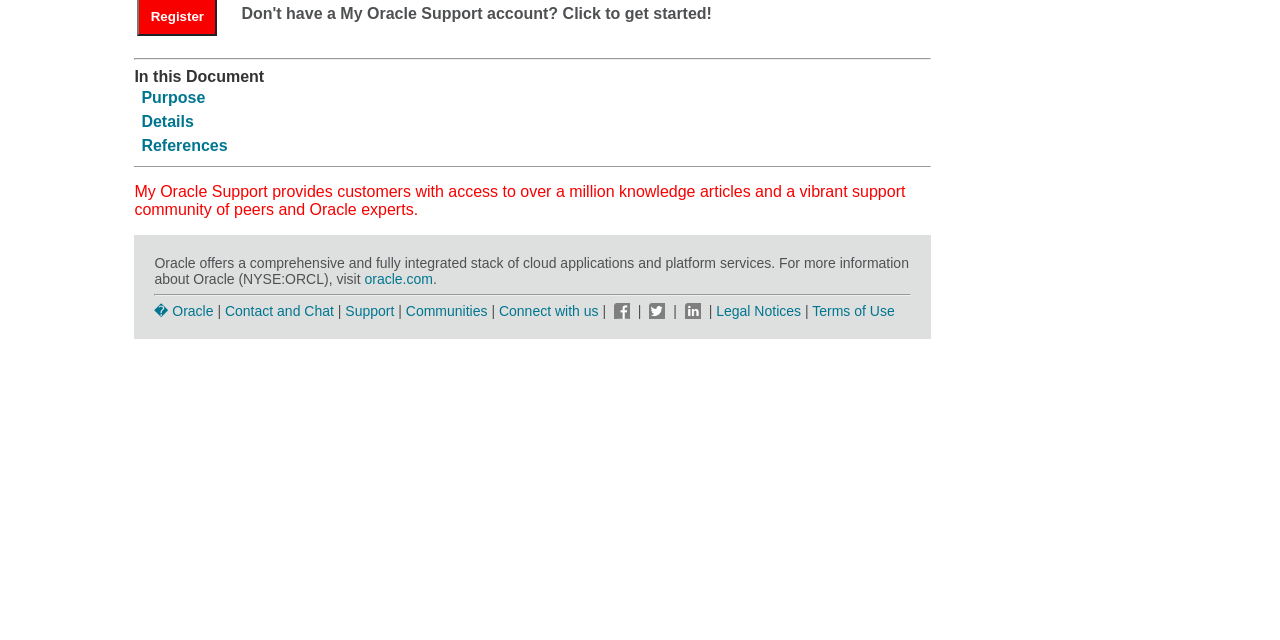Identify the bounding box for the element characterized by the following description: "Legal Notices".

[0.56, 0.473, 0.626, 0.498]